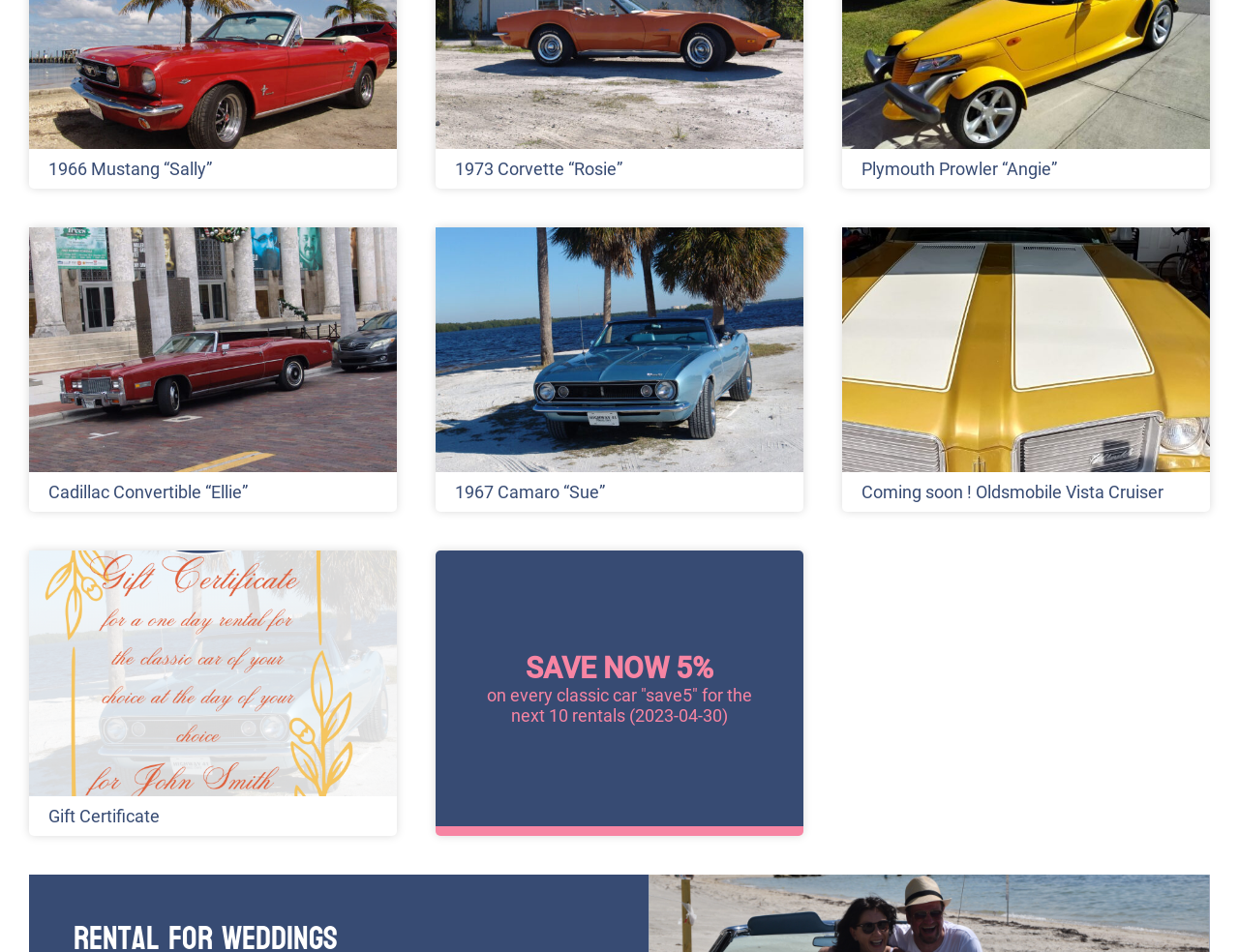Find the bounding box coordinates for the HTML element specified by: "Words starting with xs".

None